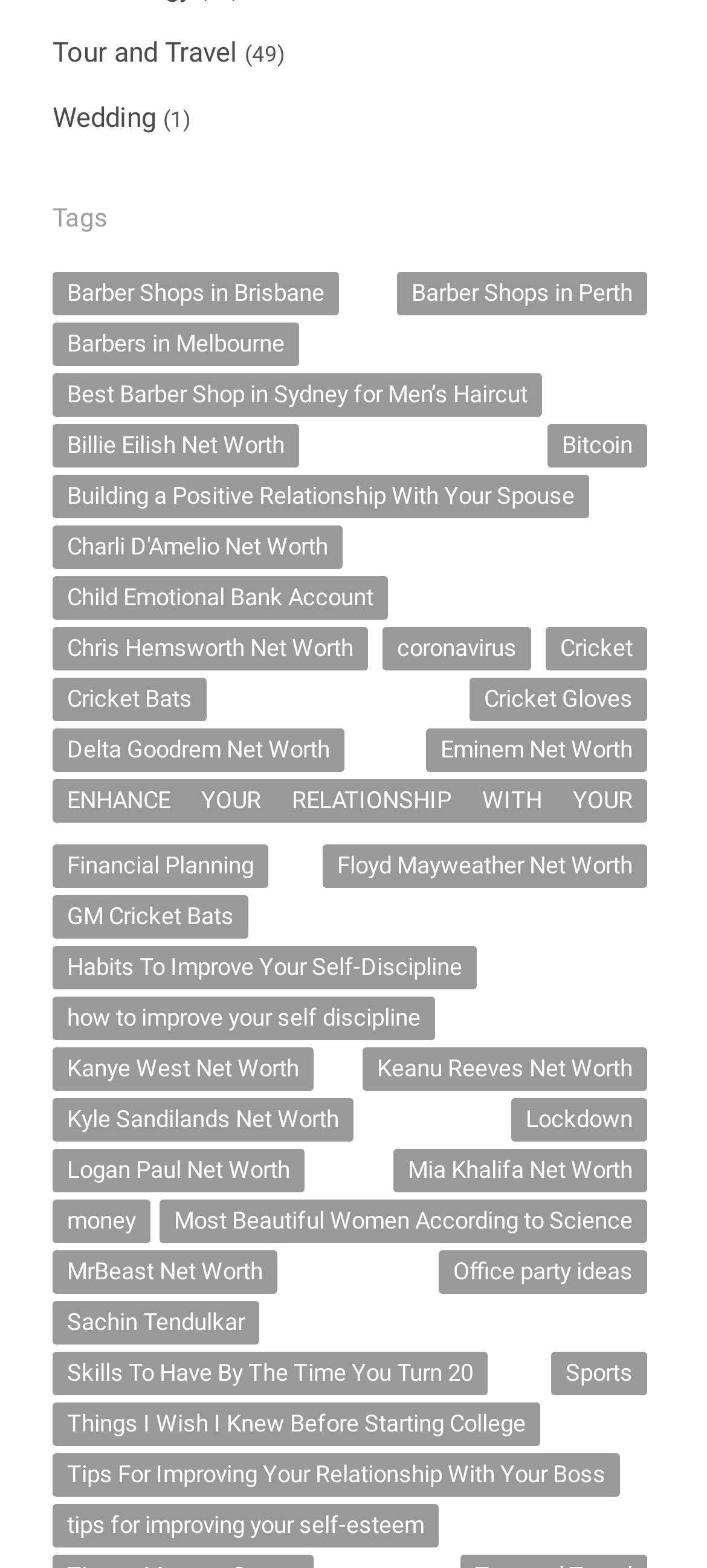Identify the bounding box coordinates for the element you need to click to achieve the following task: "Learn about 'Kanye West Net Worth'". Provide the bounding box coordinates as four float numbers between 0 and 1, in the form [left, top, right, bottom].

[0.074, 0.667, 0.443, 0.695]